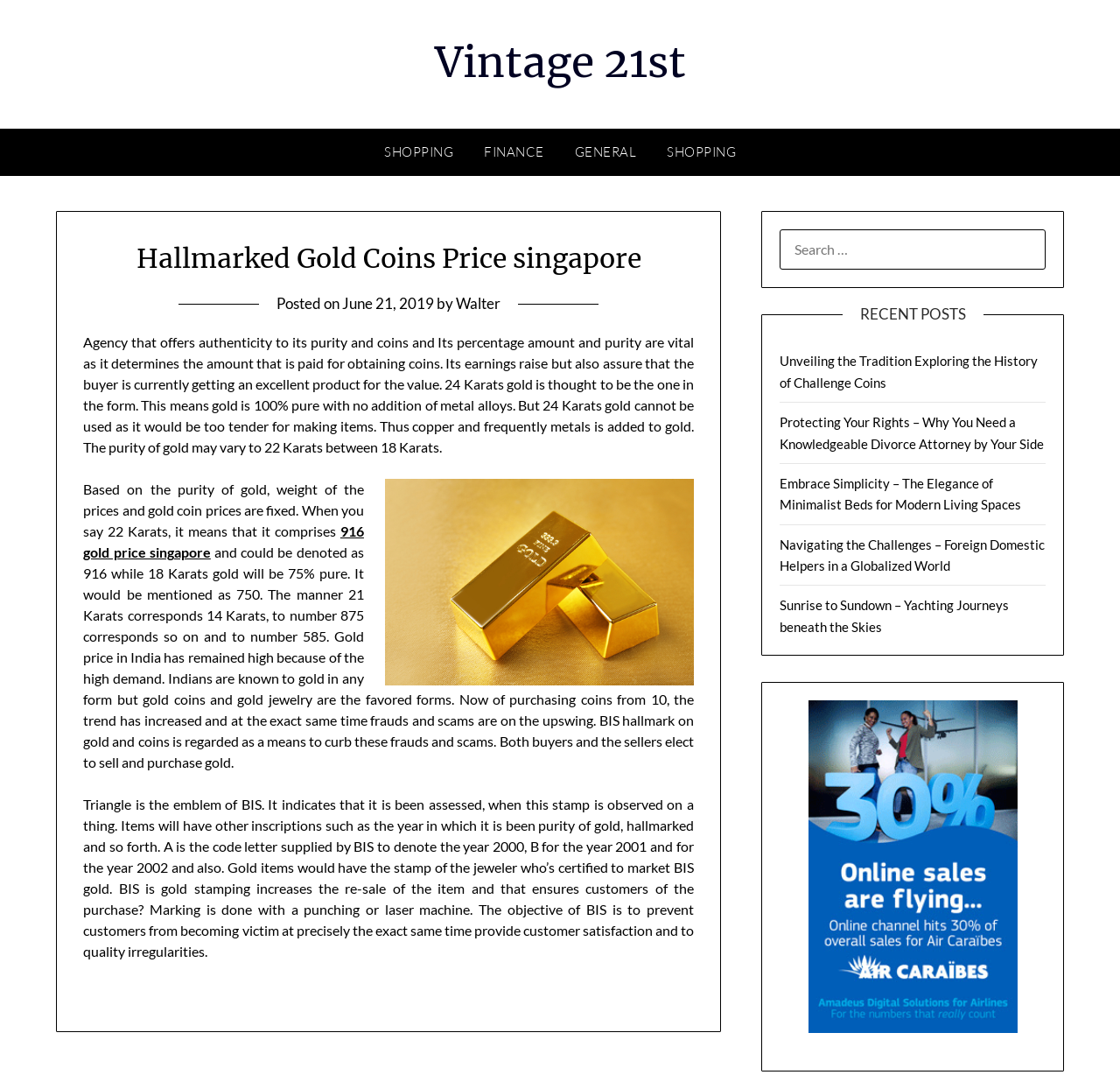Generate the text content of the main headline of the webpage.

Hallmarked Gold Coins Price singapore